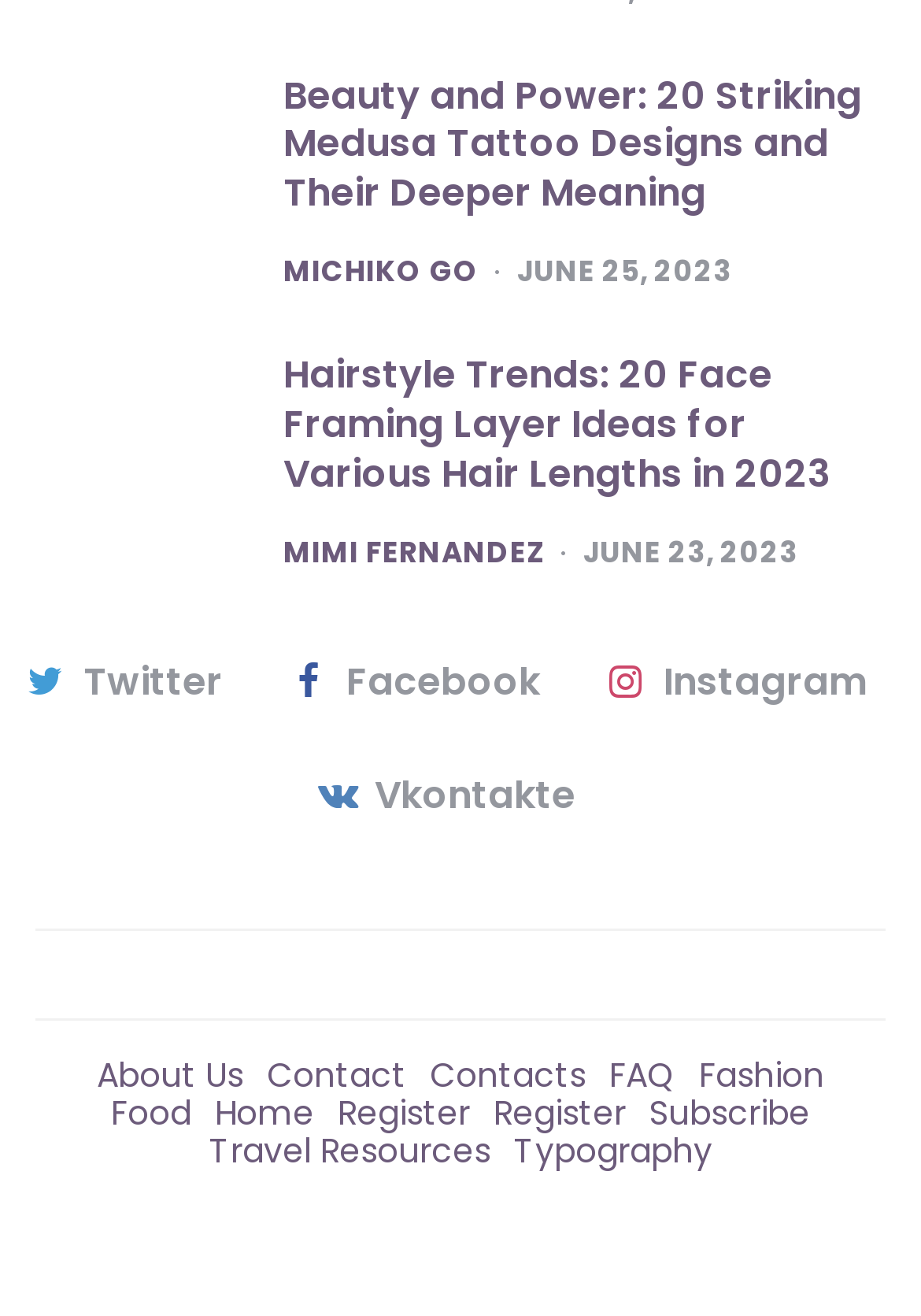With reference to the image, please provide a detailed answer to the following question: How many article links are available on the webpage?

I counted the number of article links available on the webpage, which are 'Beauty and Power: 20 Striking Medusa Tattoo Designs and Their Deeper Meaning' and 'Hairstyle Trends: 20 Face Framing Layer Ideas for Various Hair Lengths in 2023', and found that there are 2 article links.